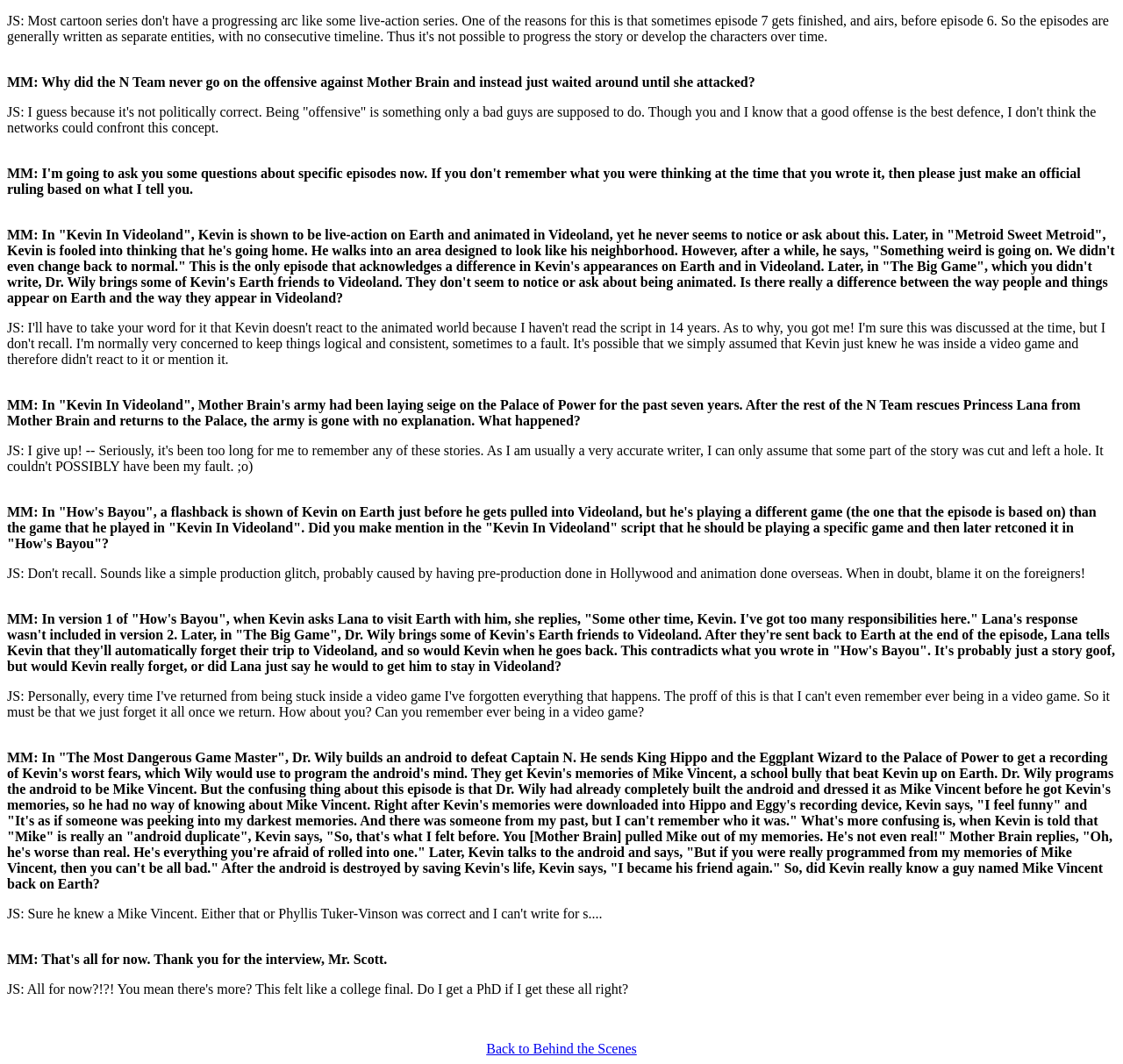What is Videoland?
Deliver a detailed and extensive answer to the question.

Based on the text, Videoland appears to be a fantasy world where Kevin and other characters from the show Captain N exist, with its own rules and logic separate from the real world.